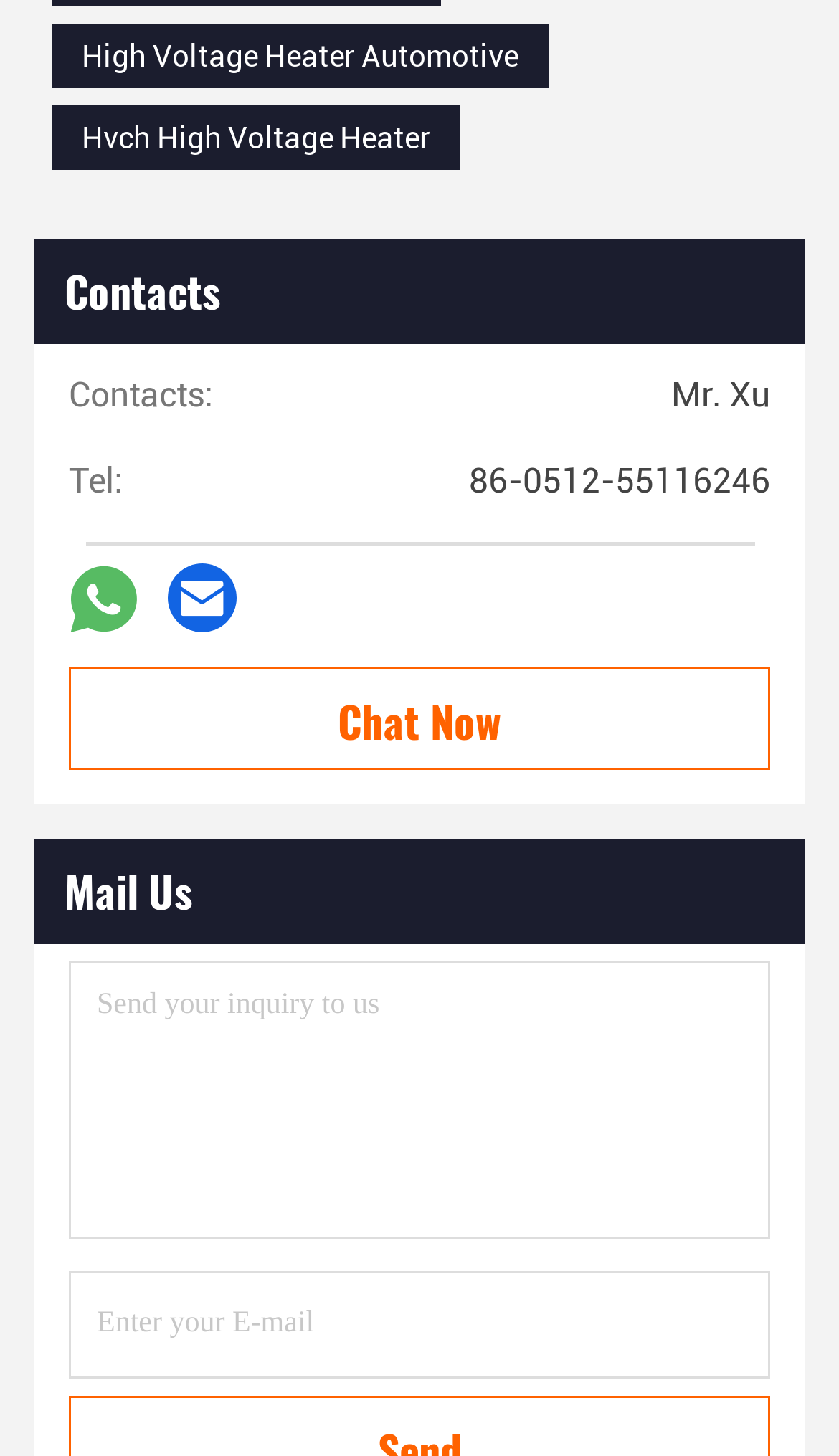What is the contact person's name?
Using the image as a reference, answer the question with a short word or phrase.

Mr. Xu